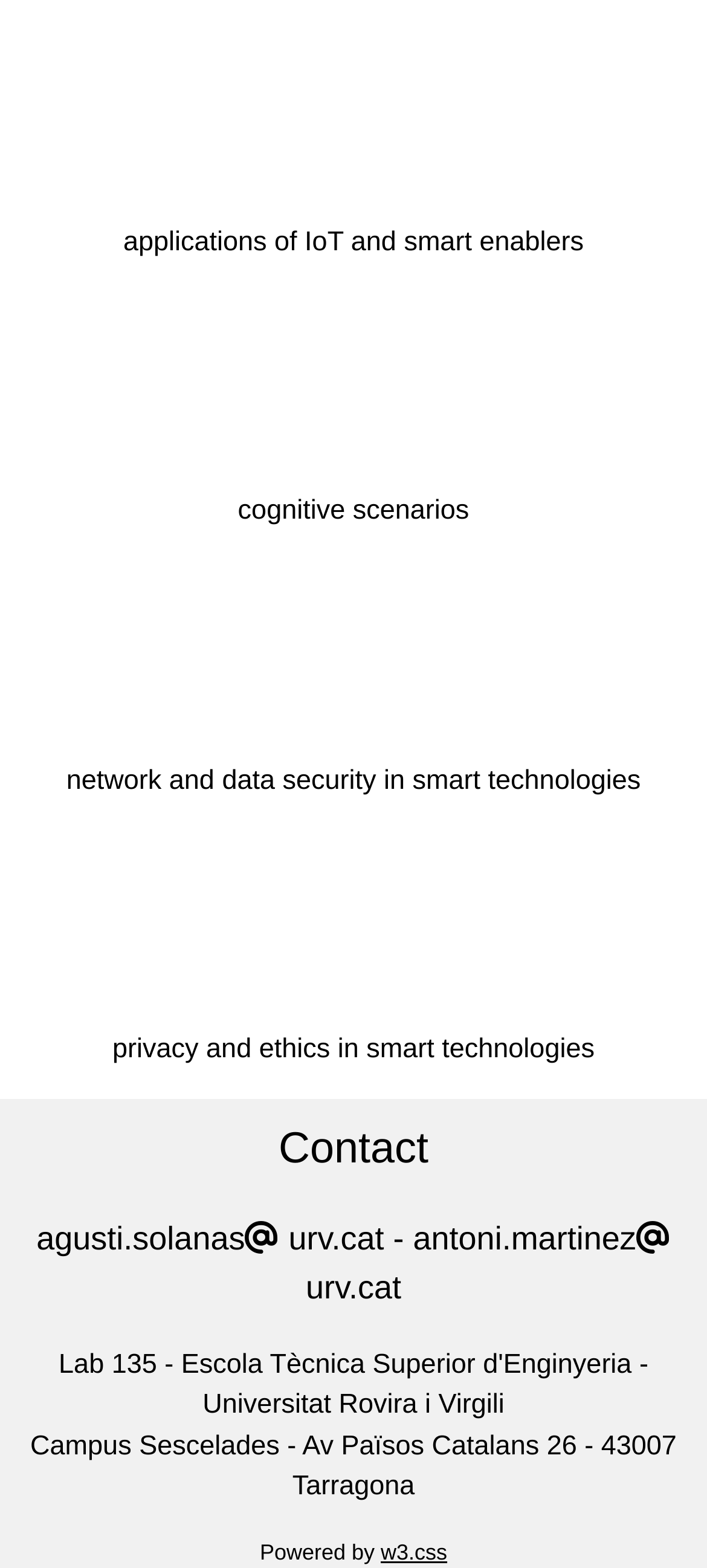Using the information in the image, give a comprehensive answer to the question: 
What is the website powered by?

I found the static text 'Powered by' followed by a link to 'w3.css', which suggests that the website is powered by w3.css.